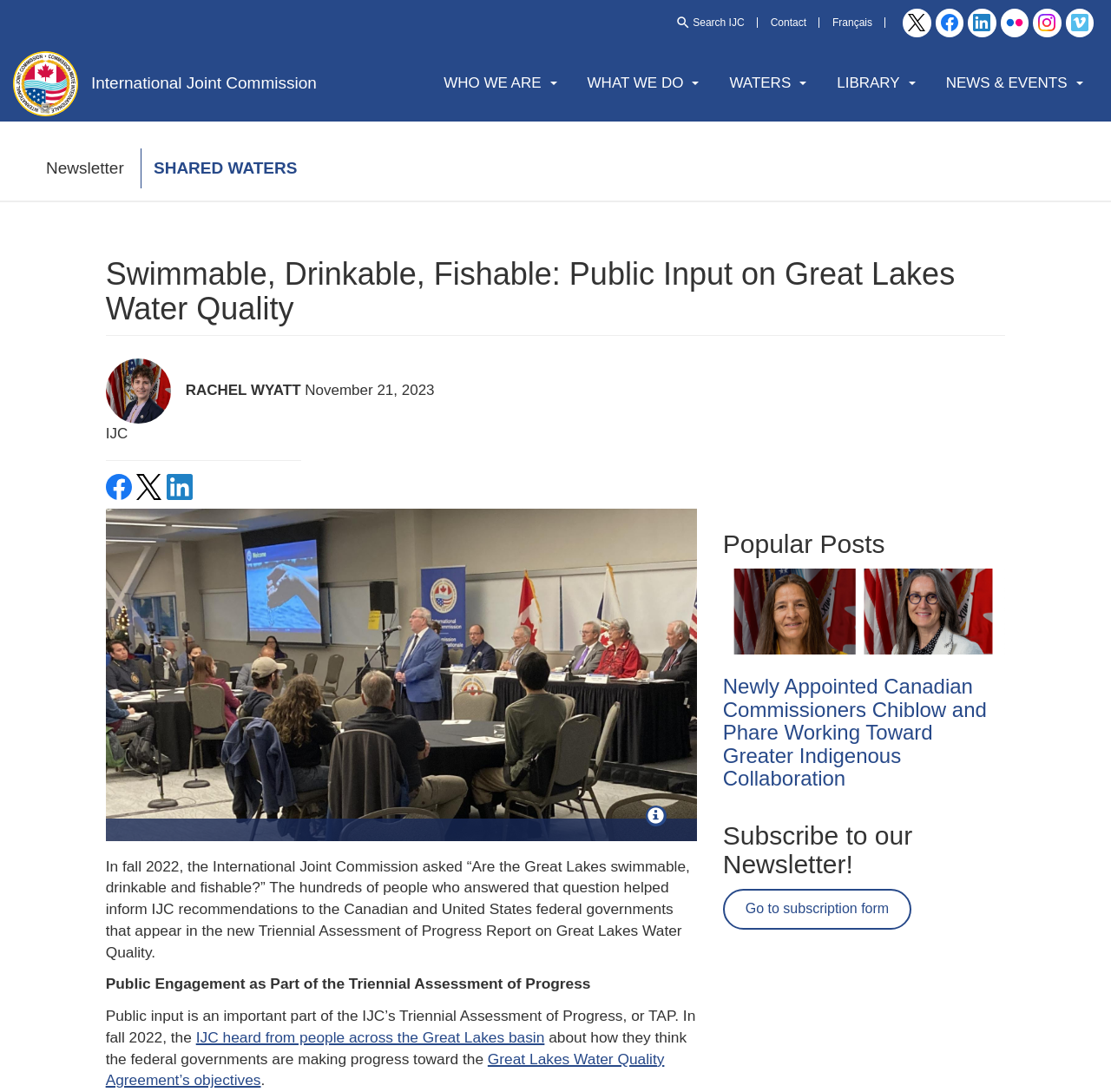Specify the bounding box coordinates of the element's area that should be clicked to execute the given instruction: "Read the newsletter". The coordinates should be four float numbers between 0 and 1, i.e., [left, top, right, bottom].

[0.138, 0.146, 0.267, 0.162]